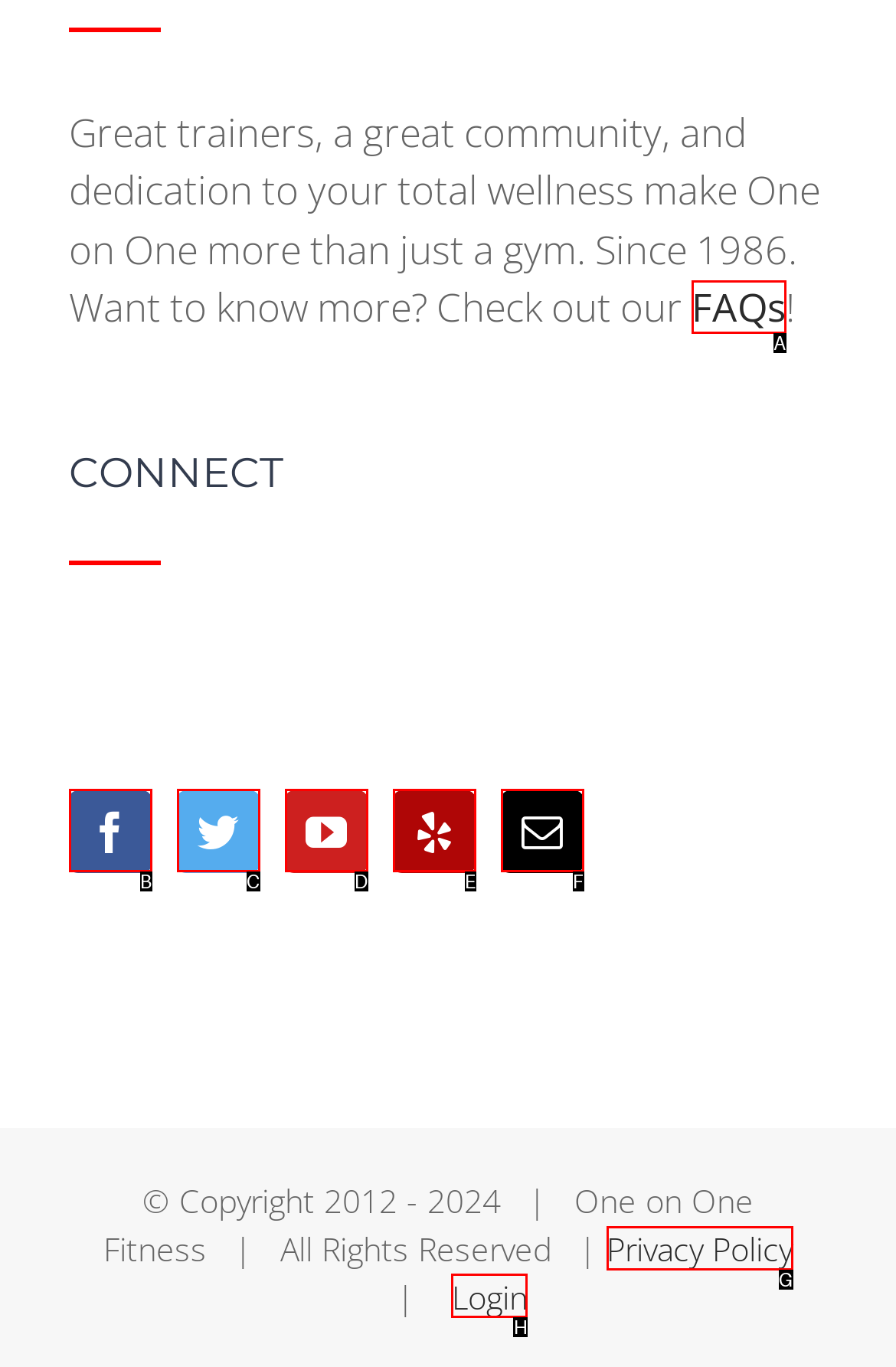Indicate the UI element to click to perform the task: Read Privacy Policy. Reply with the letter corresponding to the chosen element.

G